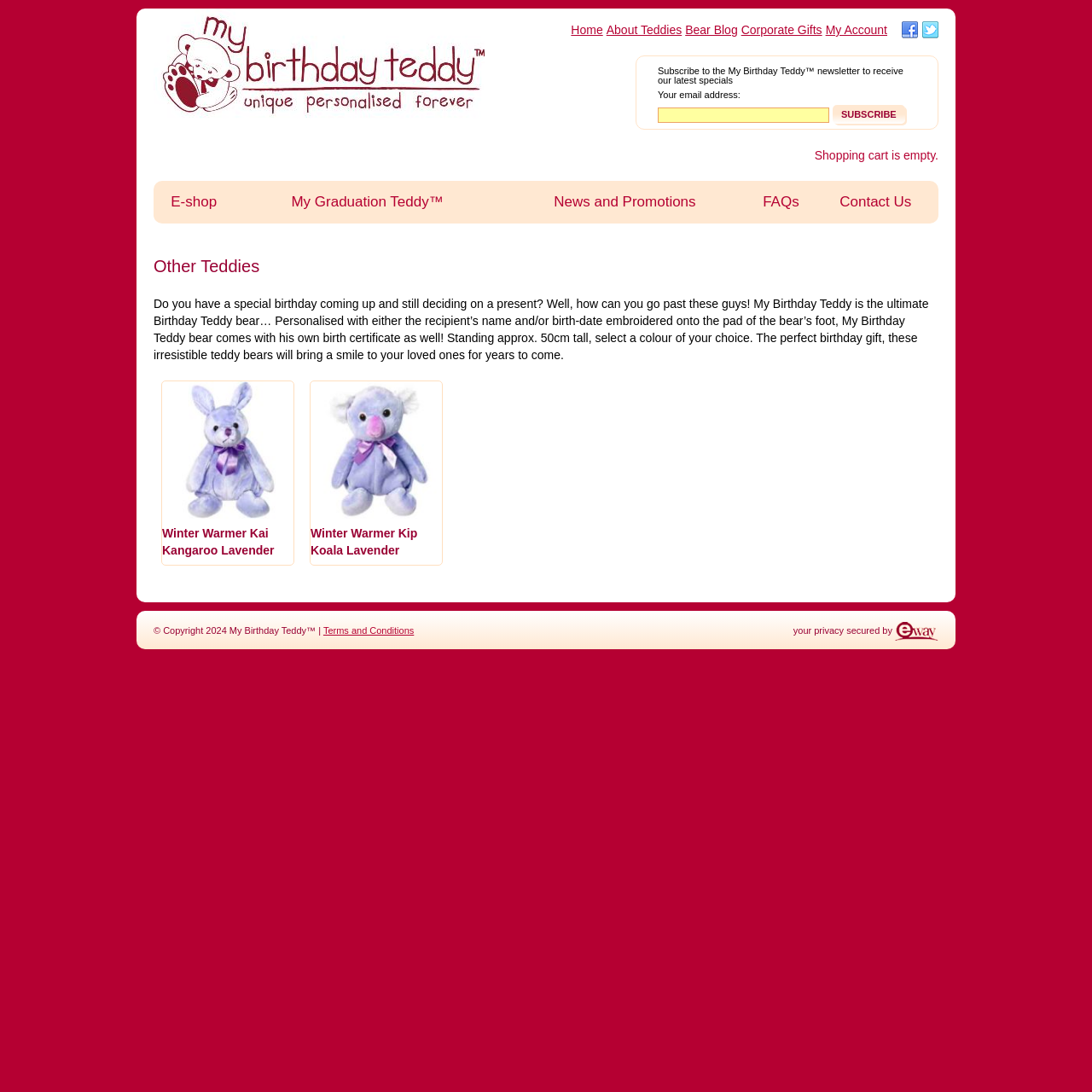What is the height of the birthday teddy bear?
Please respond to the question with a detailed and informative answer.

The height of the birthday teddy bear is mentioned in the description of the product, which states 'Standing approx. 50cm tall, select a colour of your choice.'.